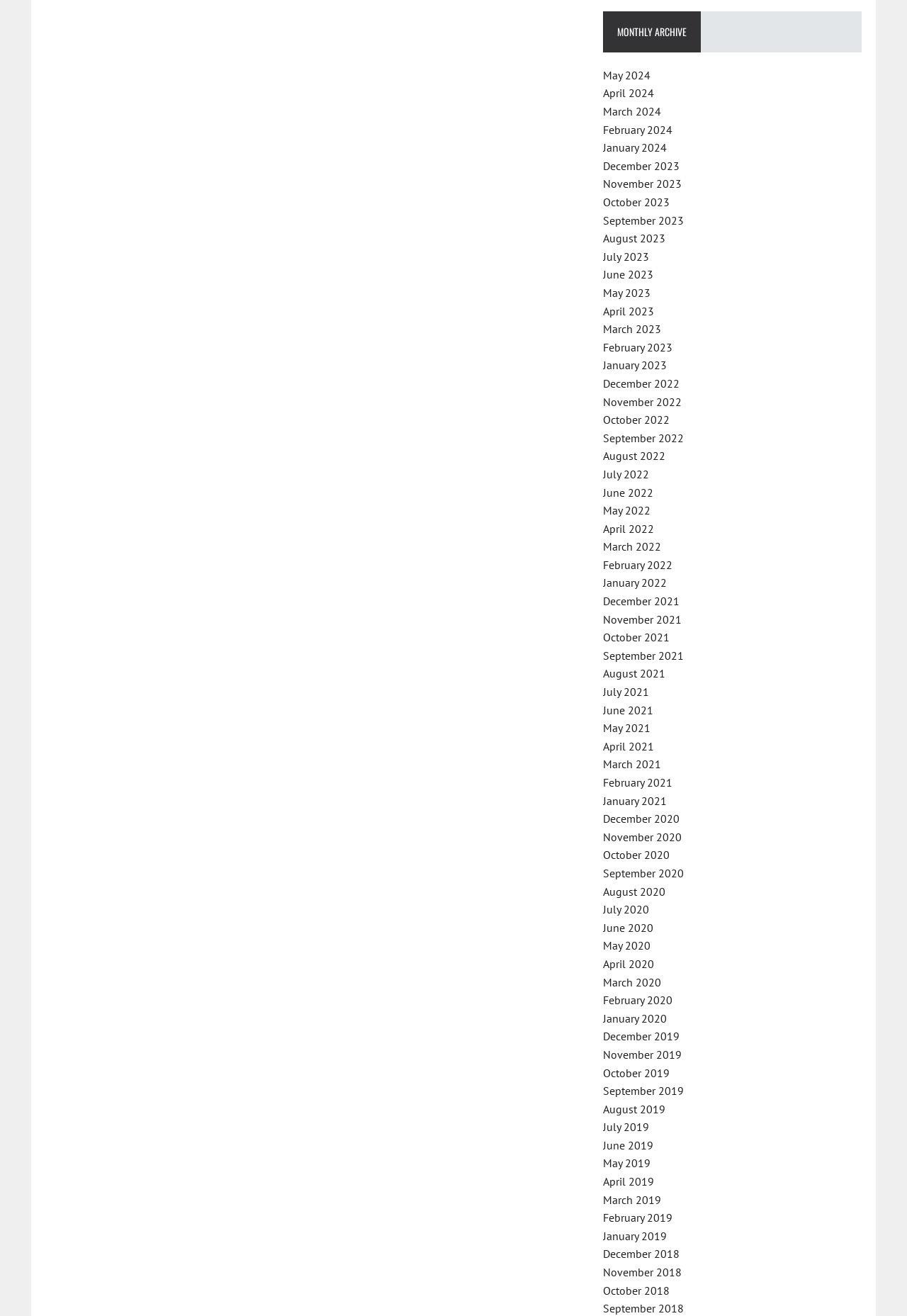Please identify the bounding box coordinates of the element's region that should be clicked to execute the following instruction: "View September 2019 archives". The bounding box coordinates must be four float numbers between 0 and 1, i.e., [left, top, right, bottom].

[0.665, 0.823, 0.754, 0.834]